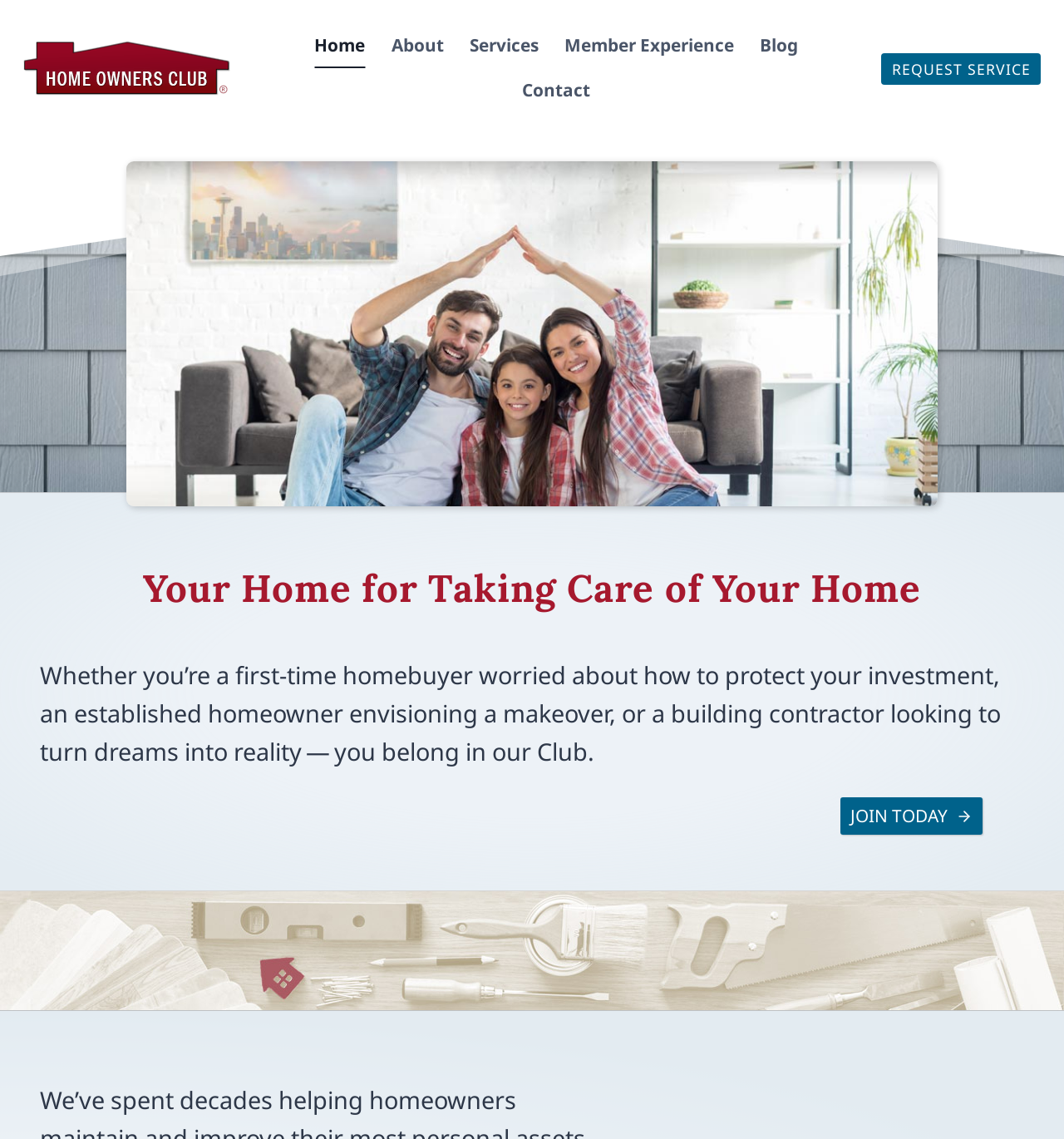Pinpoint the bounding box coordinates of the clickable area needed to execute the instruction: "Click the Home Owners Club logo". The coordinates should be specified as four float numbers between 0 and 1, i.e., [left, top, right, bottom].

[0.022, 0.036, 0.217, 0.084]